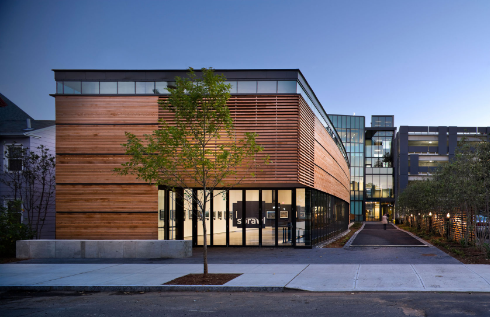Describe all the important aspects and details of the image.

The image showcases the Yale School of Art Gallery, a strikingly modern architectural design that harmonizes with its historic surroundings. The building features a unique wood façade crafted from reclaimed western red cedar, characterized by horizontal strips that create a visually appealing rain screen. This exterior not only enhances aesthetics but also allows for efficient ventilation and solar management.

The design incorporates large glass windows that invite natural light deep into the interior while providing views of the surrounding landscape. A subtle bow in the side walls adds dynamism to the structure, fitting seamlessly into the New Haven streetscape. The entrance is emphasized by a recessed glass enclosure that provides a welcoming atmosphere, complemented by surrounding greenery and well-laid paths that enhance accessibility.

Overall, this building exemplifies a thoughtful blend of modern architecture and environmental sensitivity, making it a prominent feature at the end of a row of historical two-story houses. The gallery not only serves as a space for art but also stands as a testament to innovative design and sustainable practices.